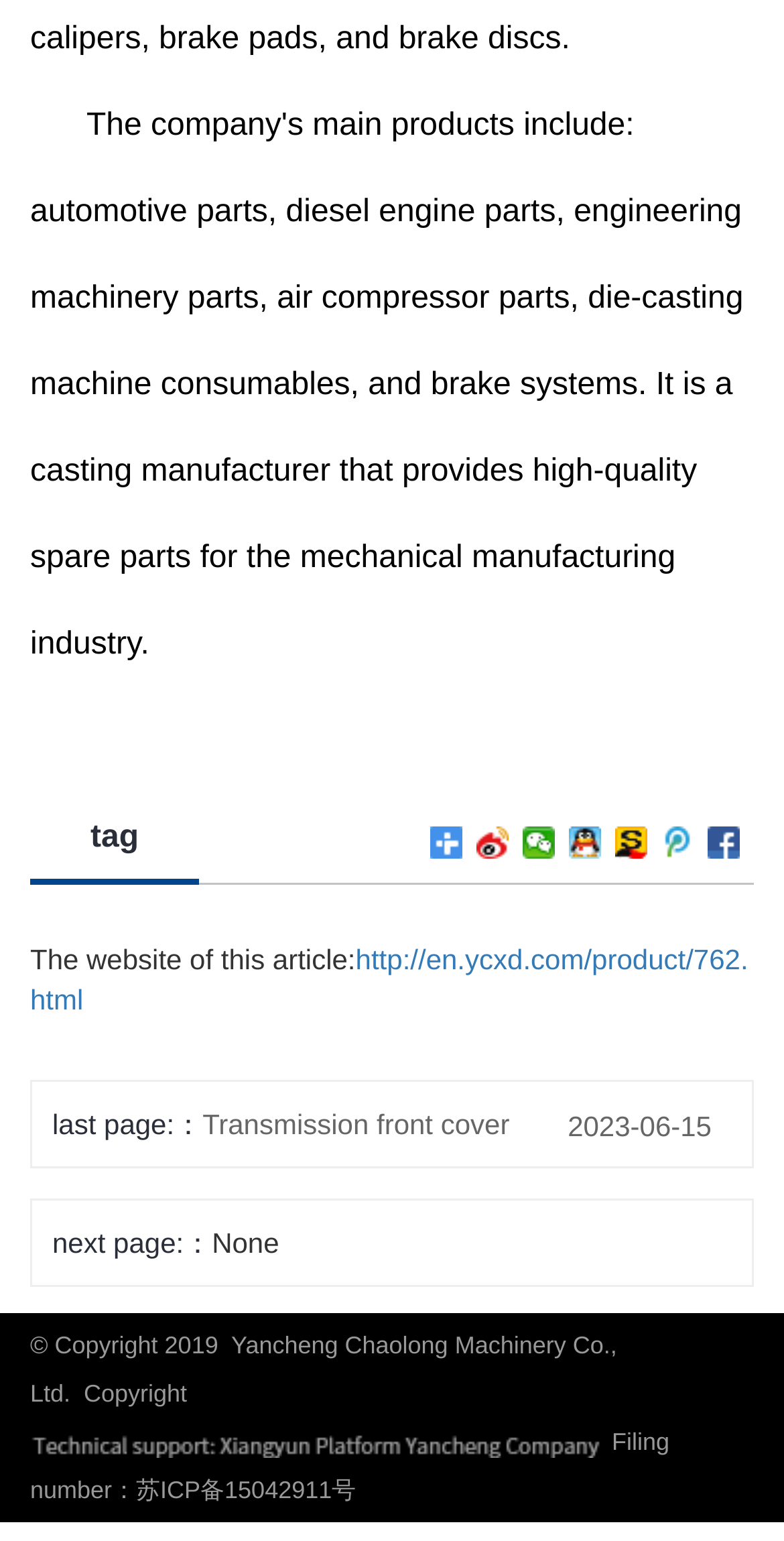Find the bounding box coordinates for the area you need to click to carry out the instruction: "View the next page". The coordinates should be four float numbers between 0 and 1, indicated as [left, top, right, bottom].

[0.27, 0.796, 0.356, 0.817]